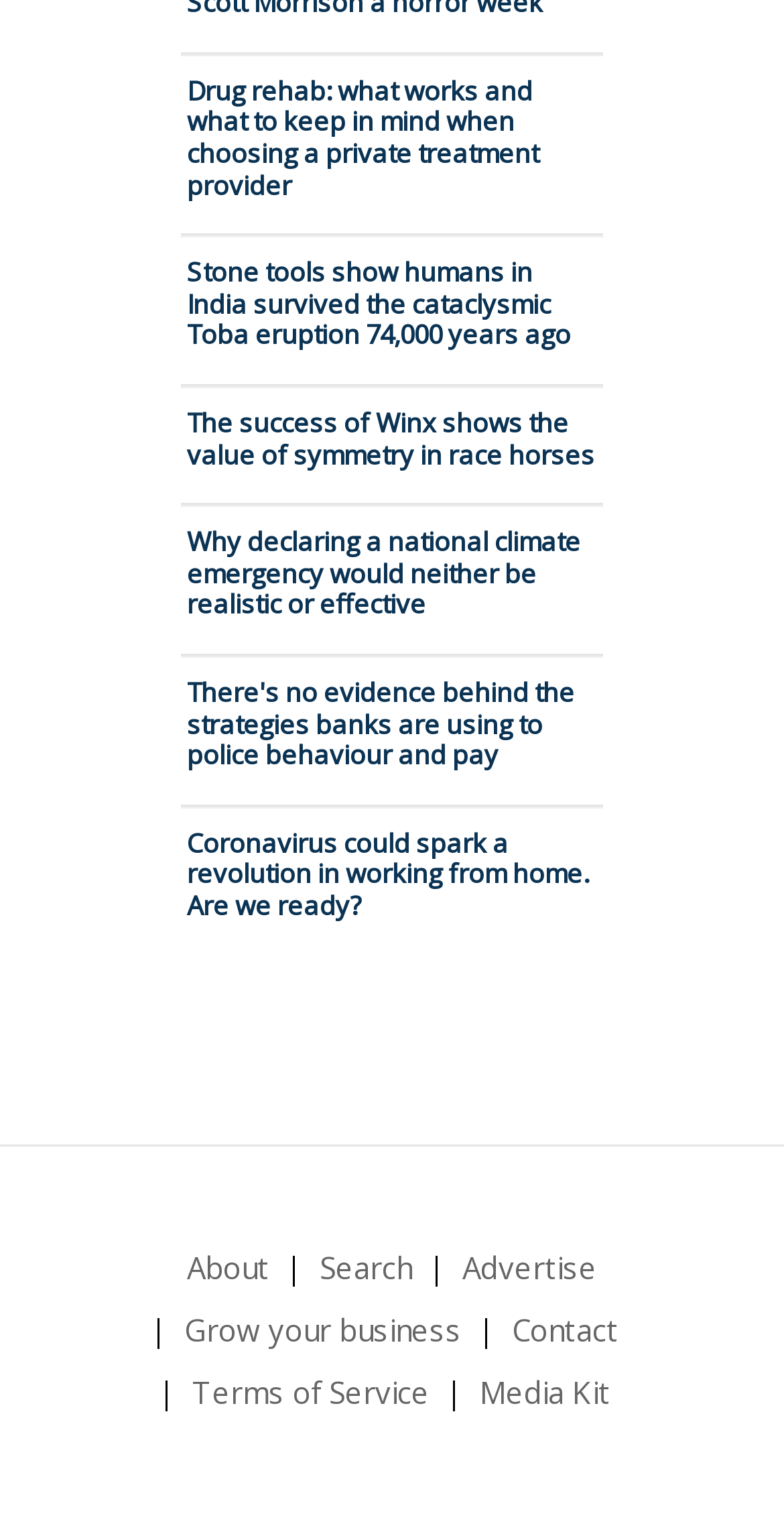Identify and provide the bounding box coordinates of the UI element described: "Terms of Service". The coordinates should be formatted as [left, top, right, bottom], with each number being a float between 0 and 1.

[0.245, 0.89, 0.547, 0.93]